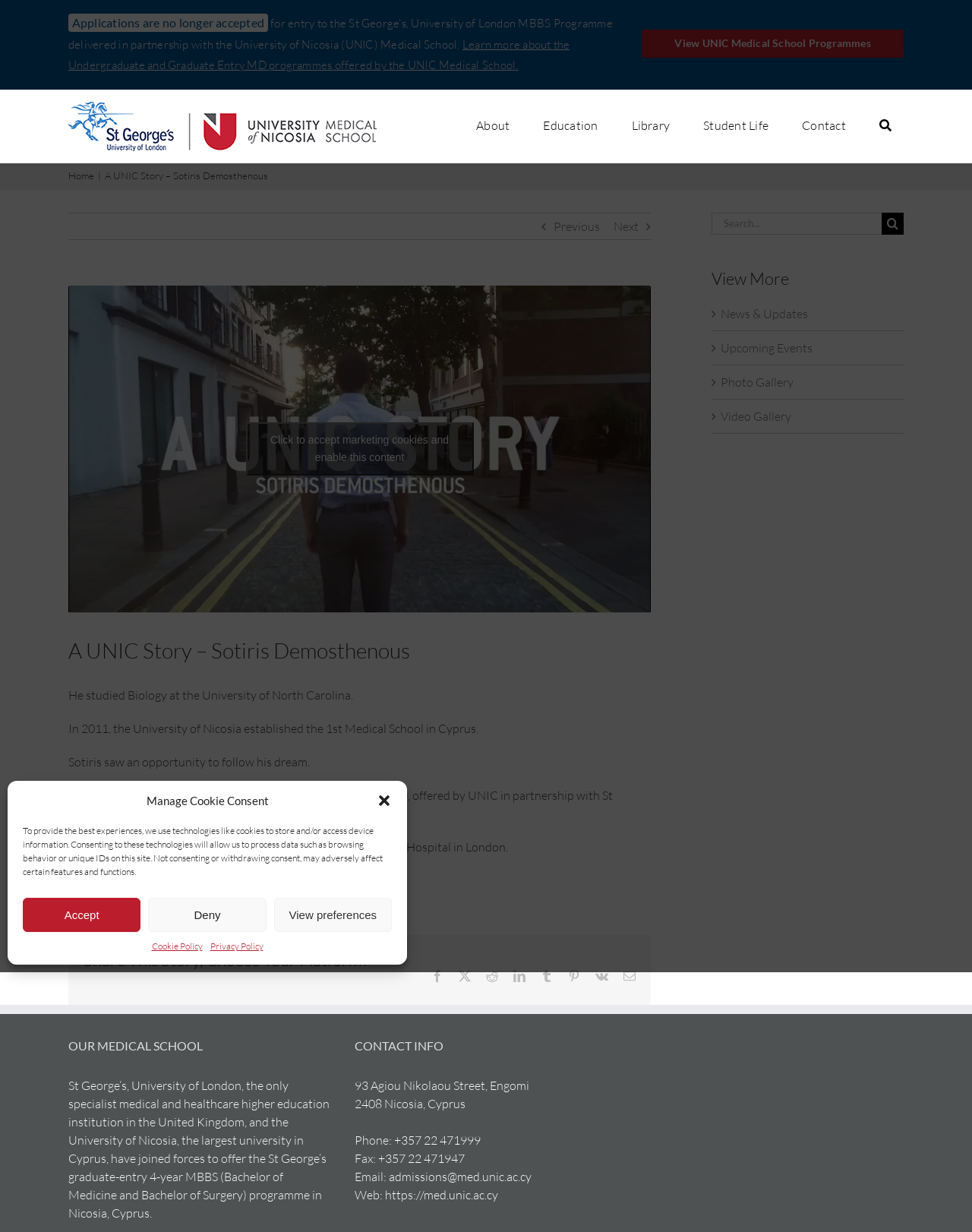Refer to the element description Contact and identify the corresponding bounding box in the screenshot. Format the coordinates as (top-left x, top-left y, bottom-right x, bottom-right y) with values in the range of 0 to 1.

[0.813, 0.089, 0.883, 0.116]